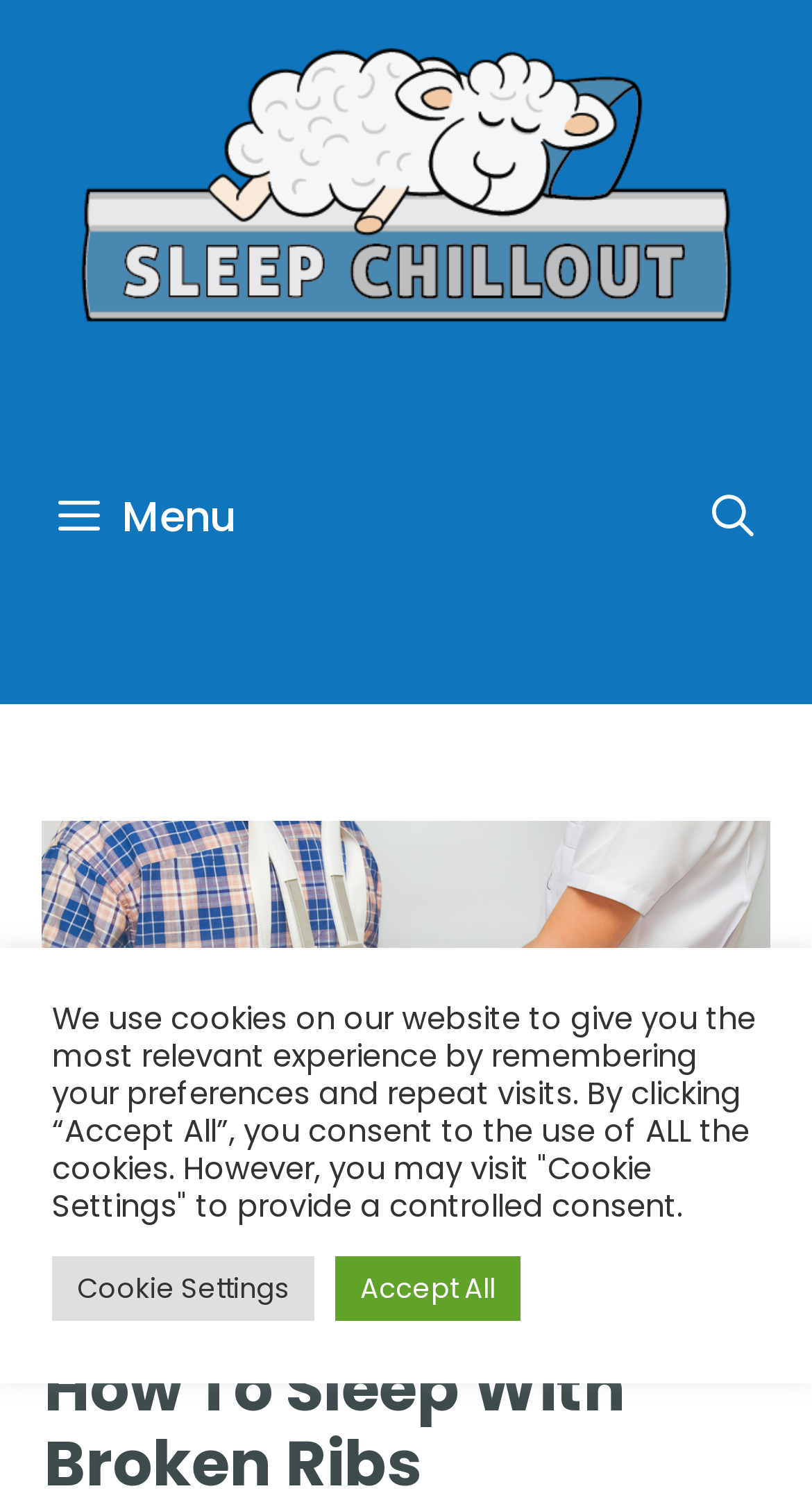Write a detailed summary of the webpage.

The webpage is about sleeping comfortably with broken ribs, with a focus on recovery. At the top of the page, there is a banner with the site's name, "Sleep Chillout", accompanied by an image. Below the banner, a navigation menu is located, which includes a search bar and a menu button. 

On the left side of the page, there is a large image related to the topic of sleeping with broken ribs. The image takes up most of the vertical space on the page.

In the middle of the page, there is a notification about the use of cookies on the website. The notification informs users that the website uses cookies to provide a personalized experience and offers options to accept all cookies or visit the cookie settings to provide controlled consent. Two buttons, "Cookie Settings" and "Accept All", are provided below the notification.

Overall, the webpage appears to be well-organized, with a clear focus on providing information and resources related to sleeping with broken ribs.